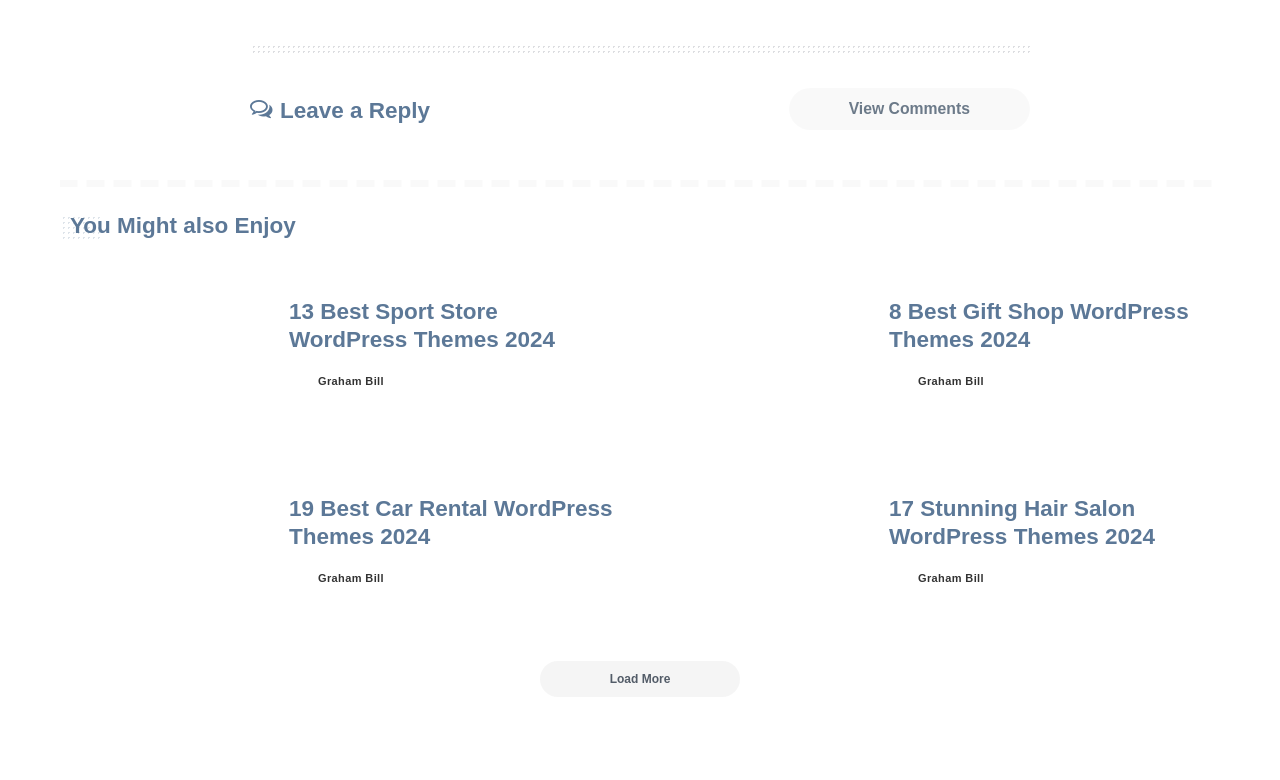Pinpoint the bounding box coordinates of the element to be clicked to execute the instruction: "View All Health Services".

None